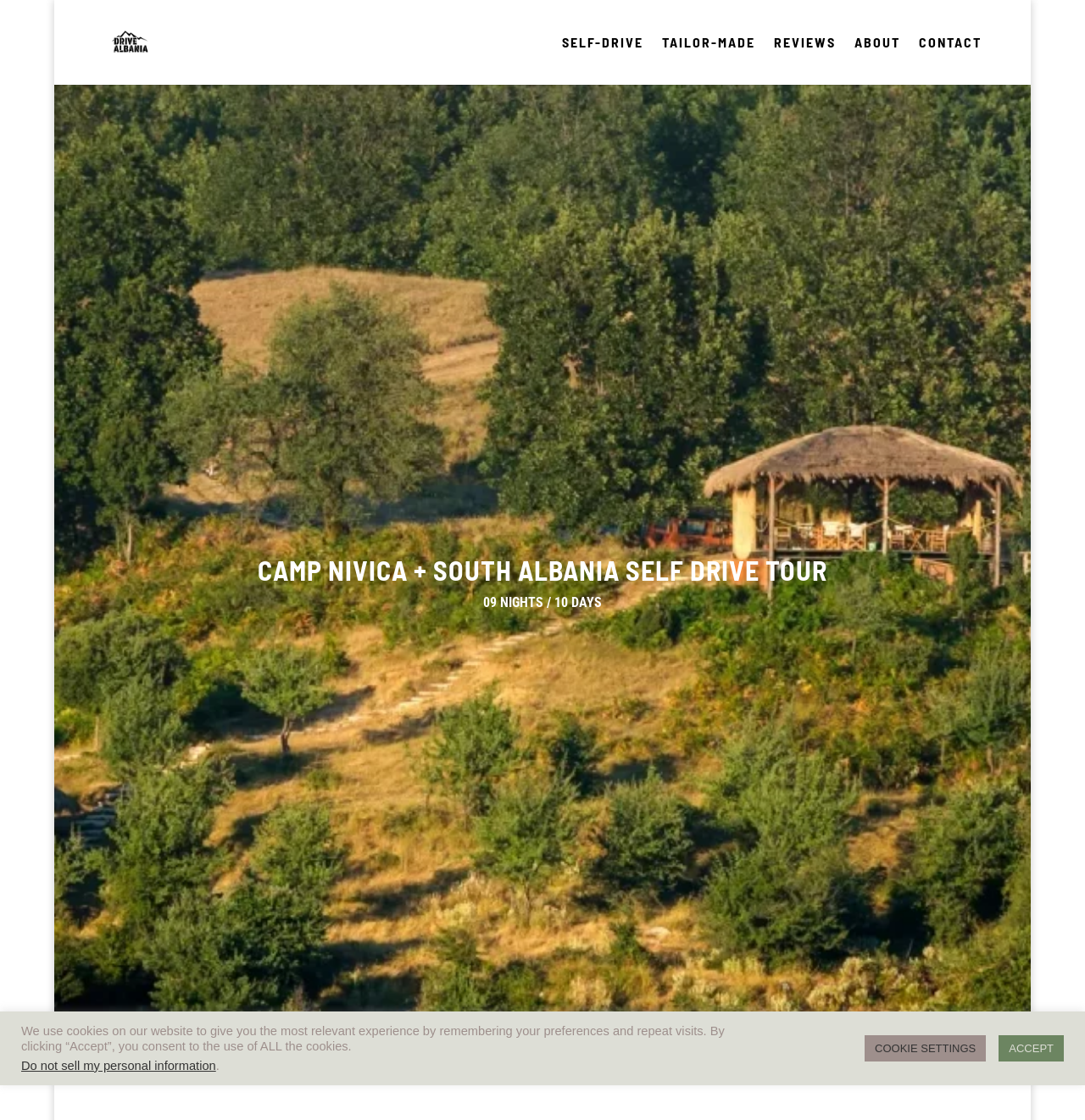Please determine the main heading text of this webpage.

CAMP NIVICA + SOUTH ALBANIA SELF DRIVE TOUR